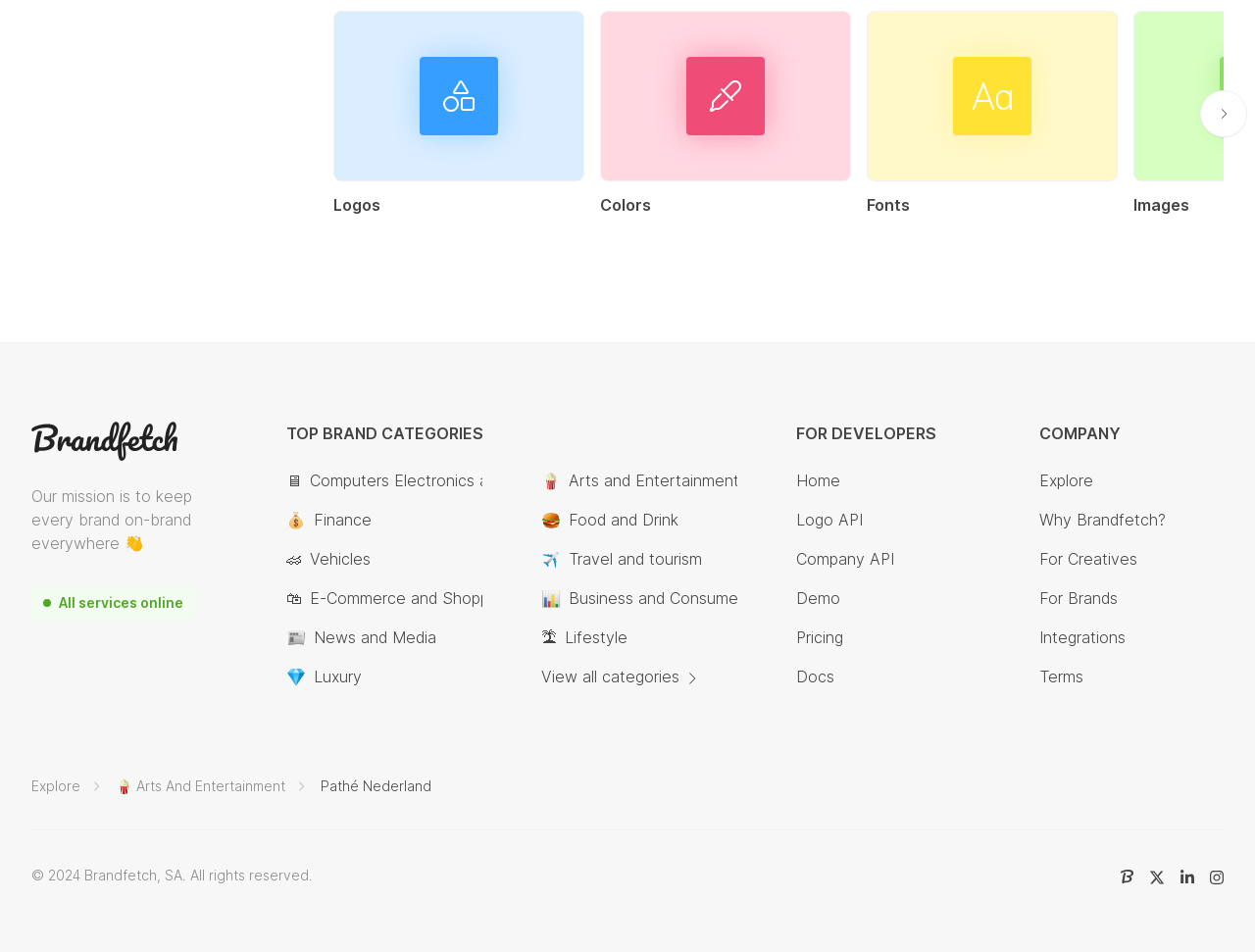Identify the bounding box of the HTML element described as: "All services online".

[0.025, 0.621, 0.155, 0.642]